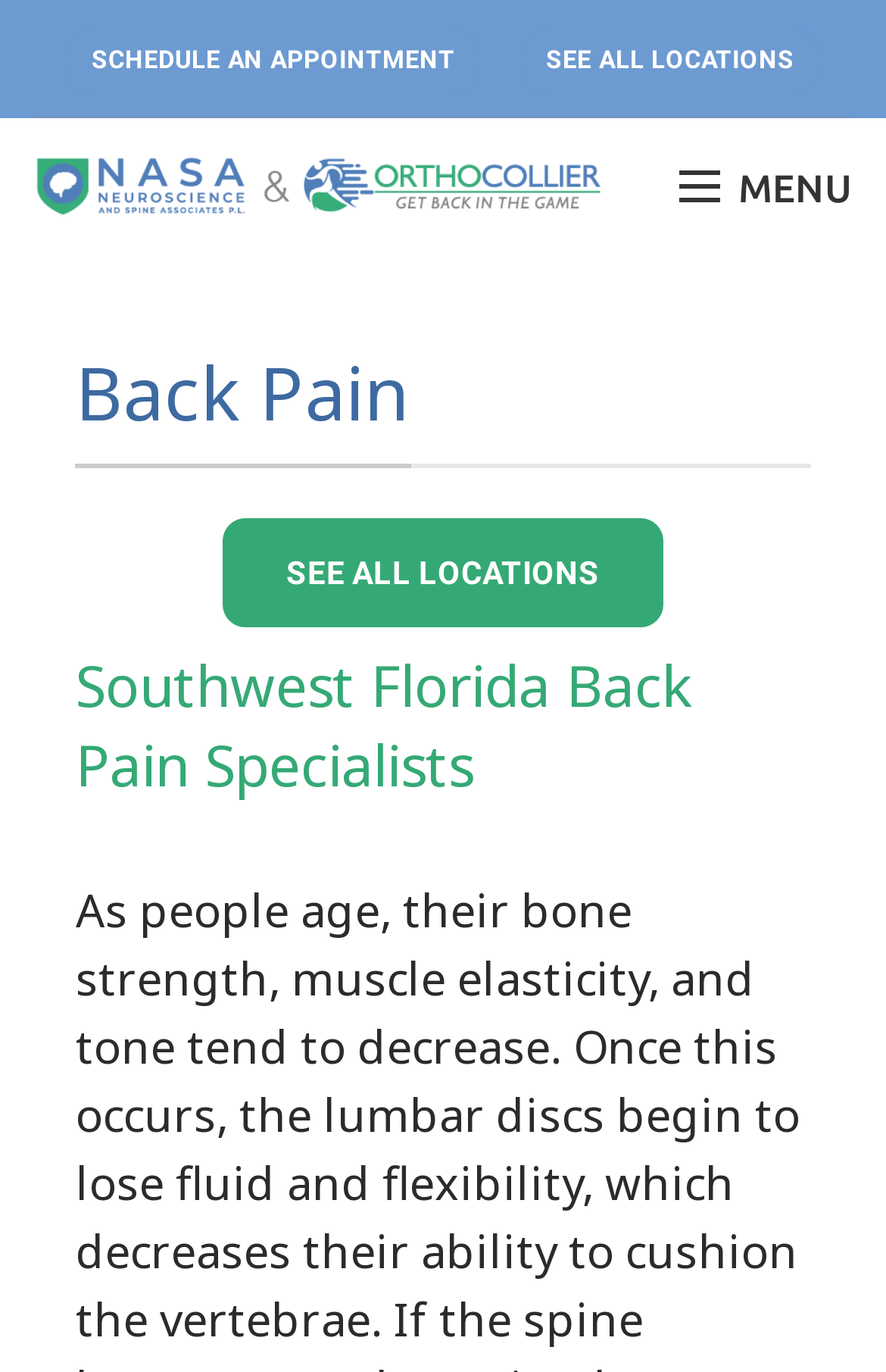Based on the element description, predict the bounding box coordinates (top-left x, top-left y, bottom-right x, bottom-right y) for the UI element in the screenshot: alt="NASA Neuroscience & Spine Associates"

[0.038, 0.106, 0.679, 0.166]